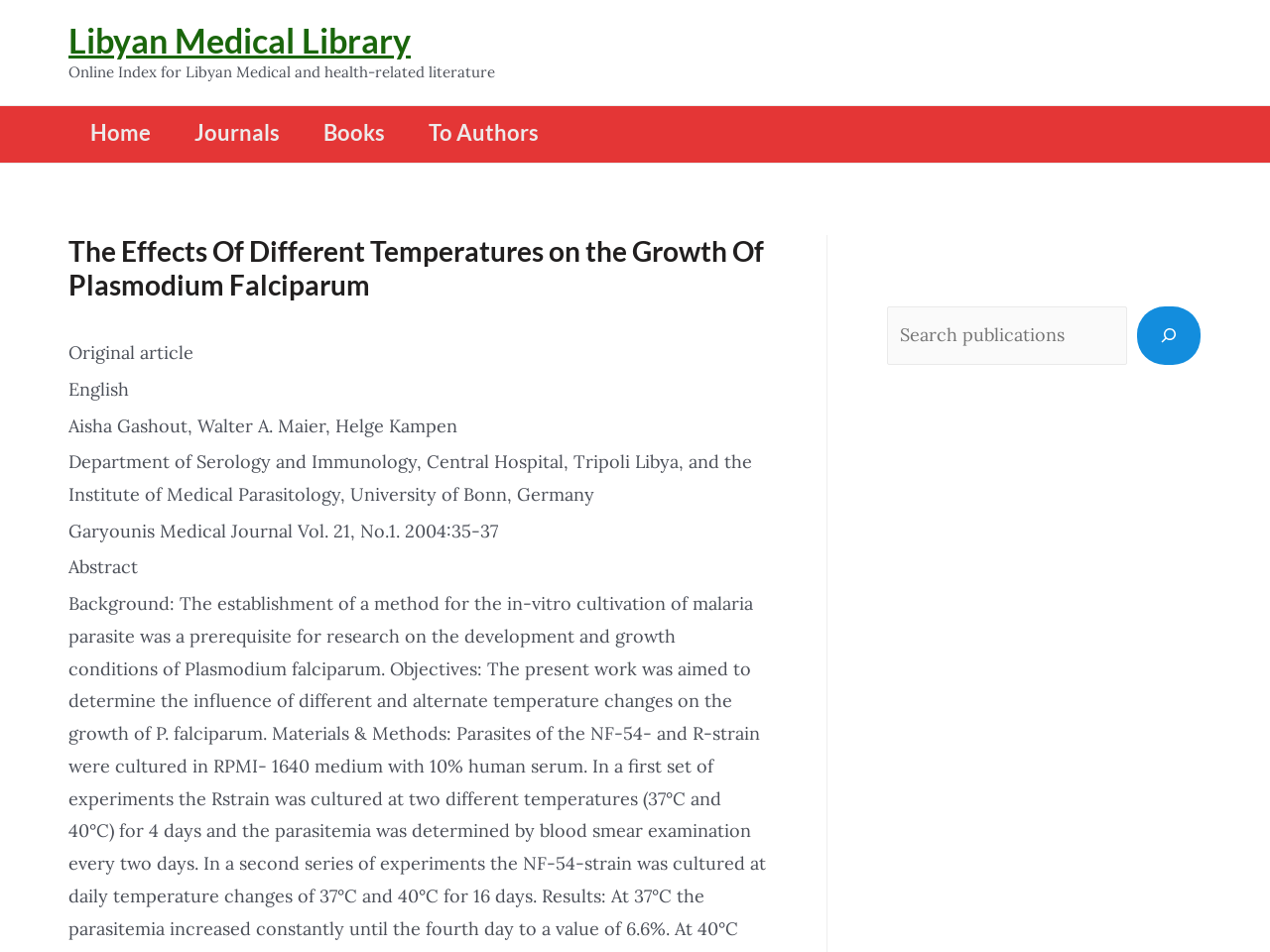Determine the main headline of the webpage and provide its text.

The Effects Of Different Temperatures on the Growth Of Plasmodium Falciparum